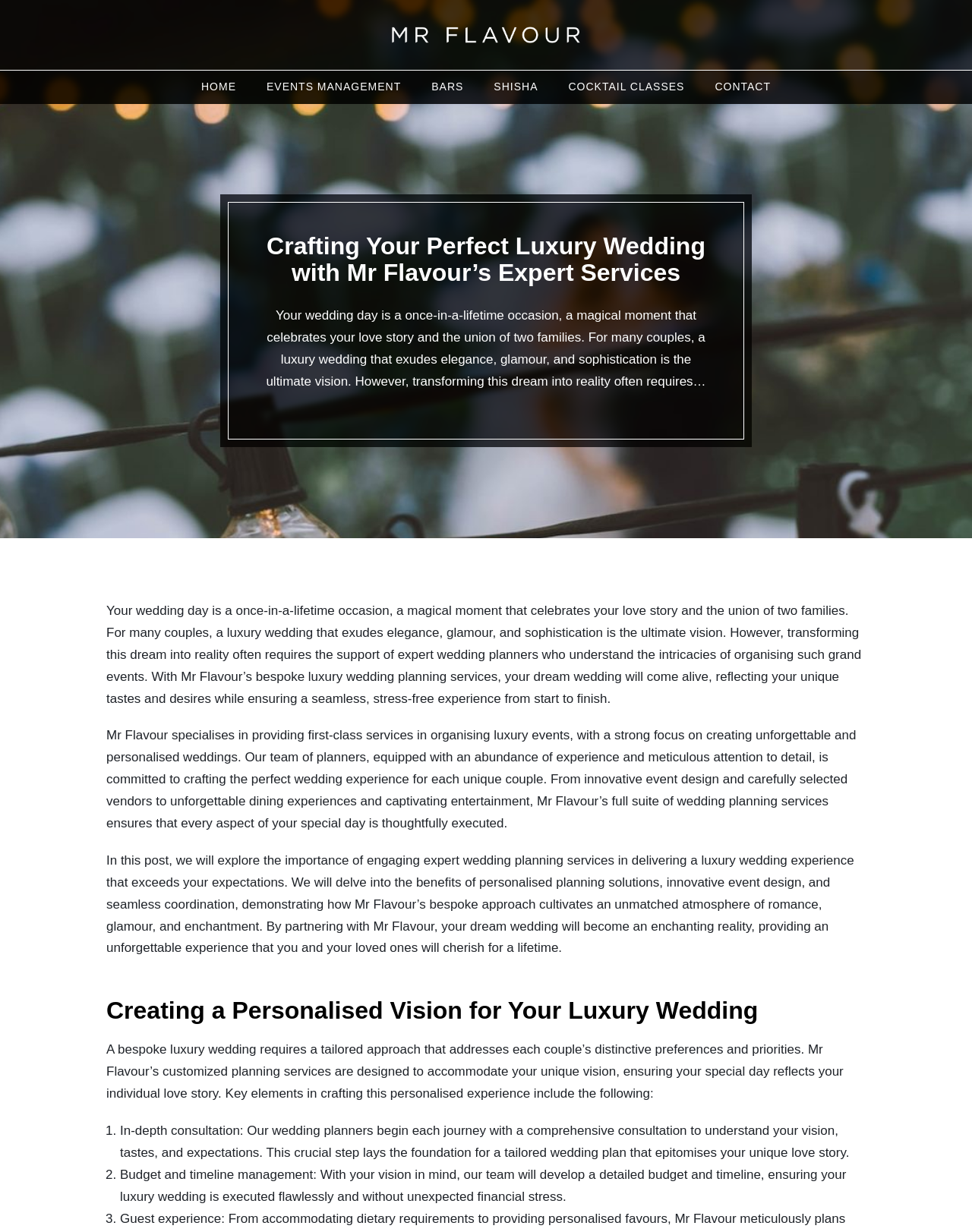Identify the bounding box for the UI element that is described as follows: "Dr. Kathleen A. Mar".

None